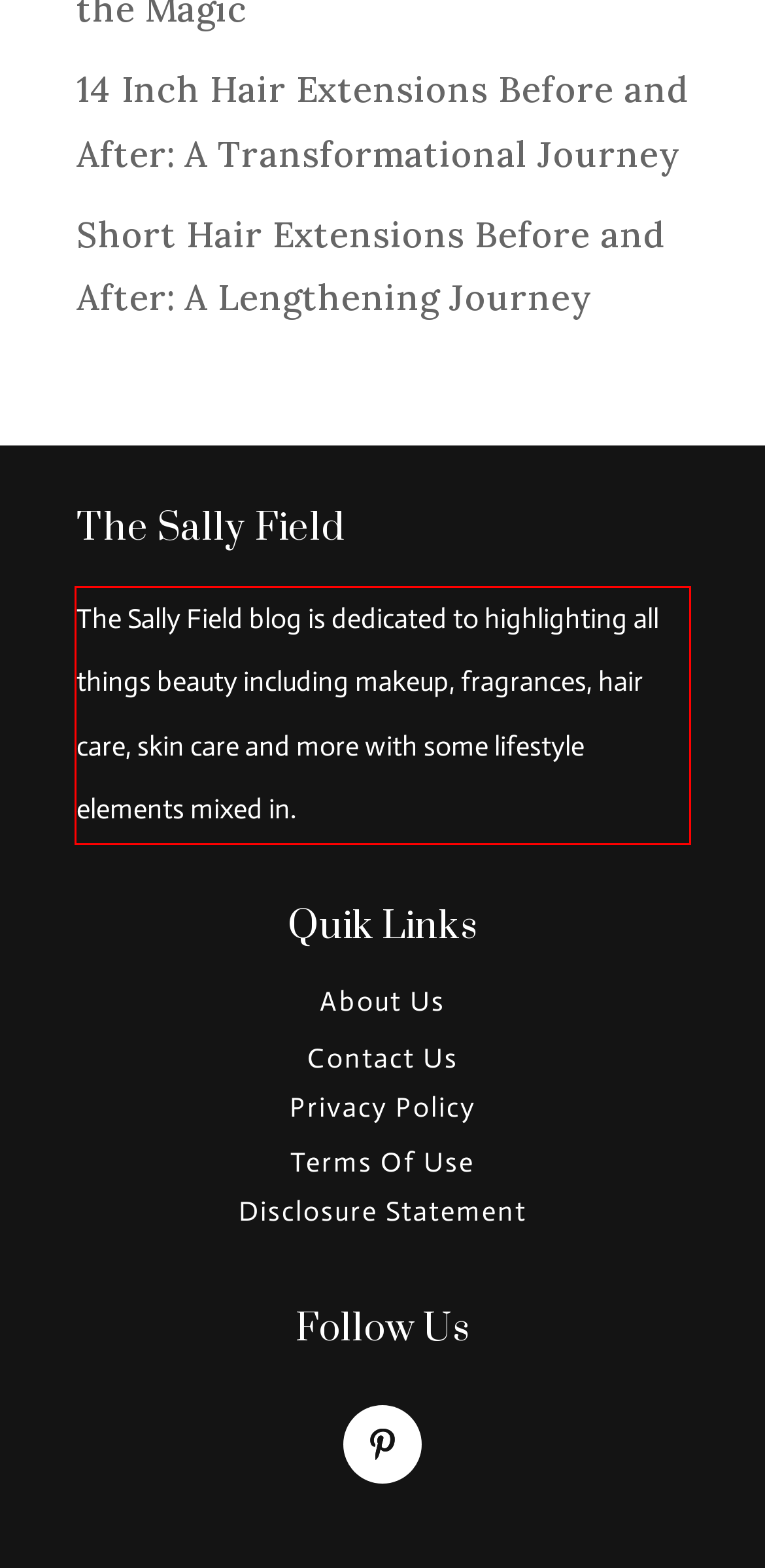Using the provided webpage screenshot, recognize the text content in the area marked by the red bounding box.

The Sally Field blog is dedicated to highlighting all things beauty including makeup, fragrances, hair care, skin care and more with some lifestyle elements mixed in.